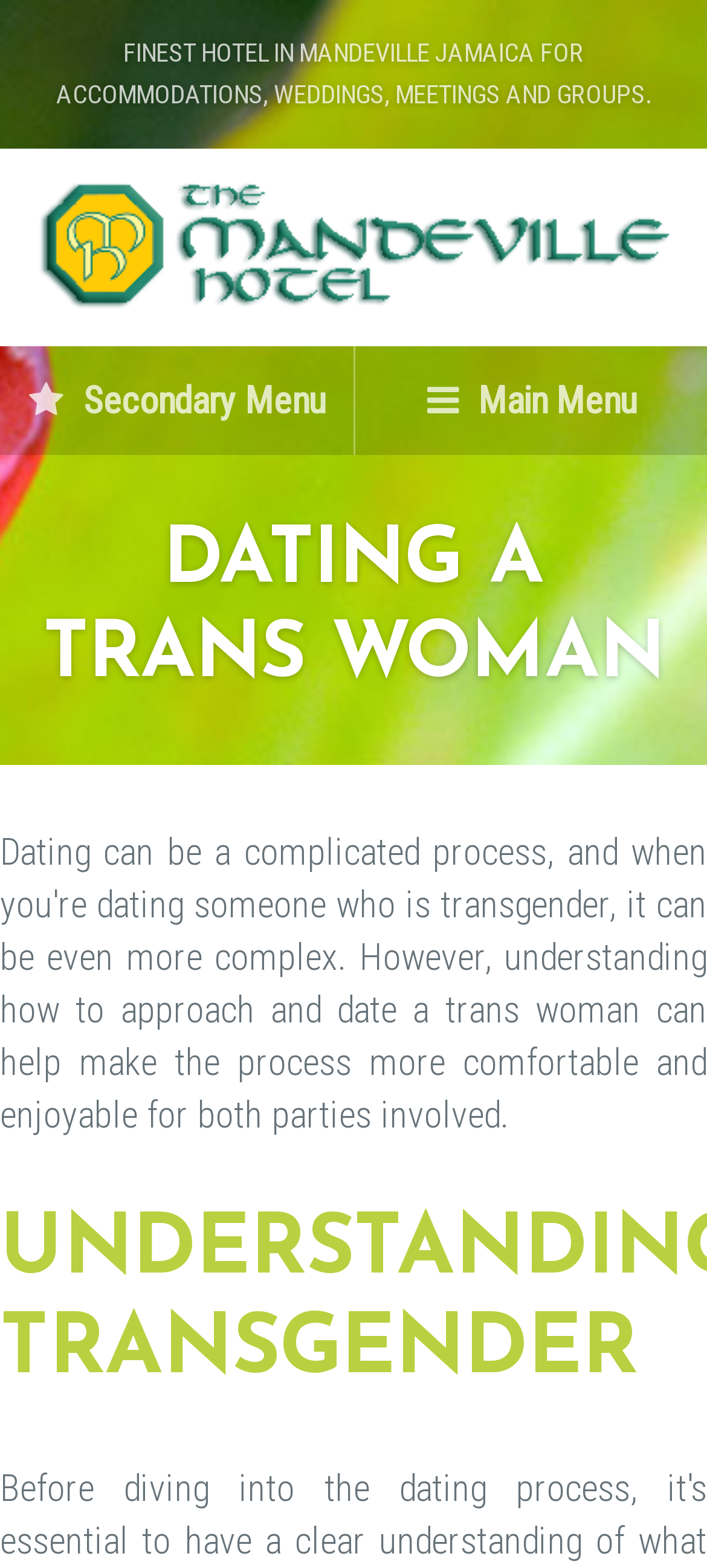Answer the question with a brief word or phrase:
Is there a section about understanding transgender?

Yes